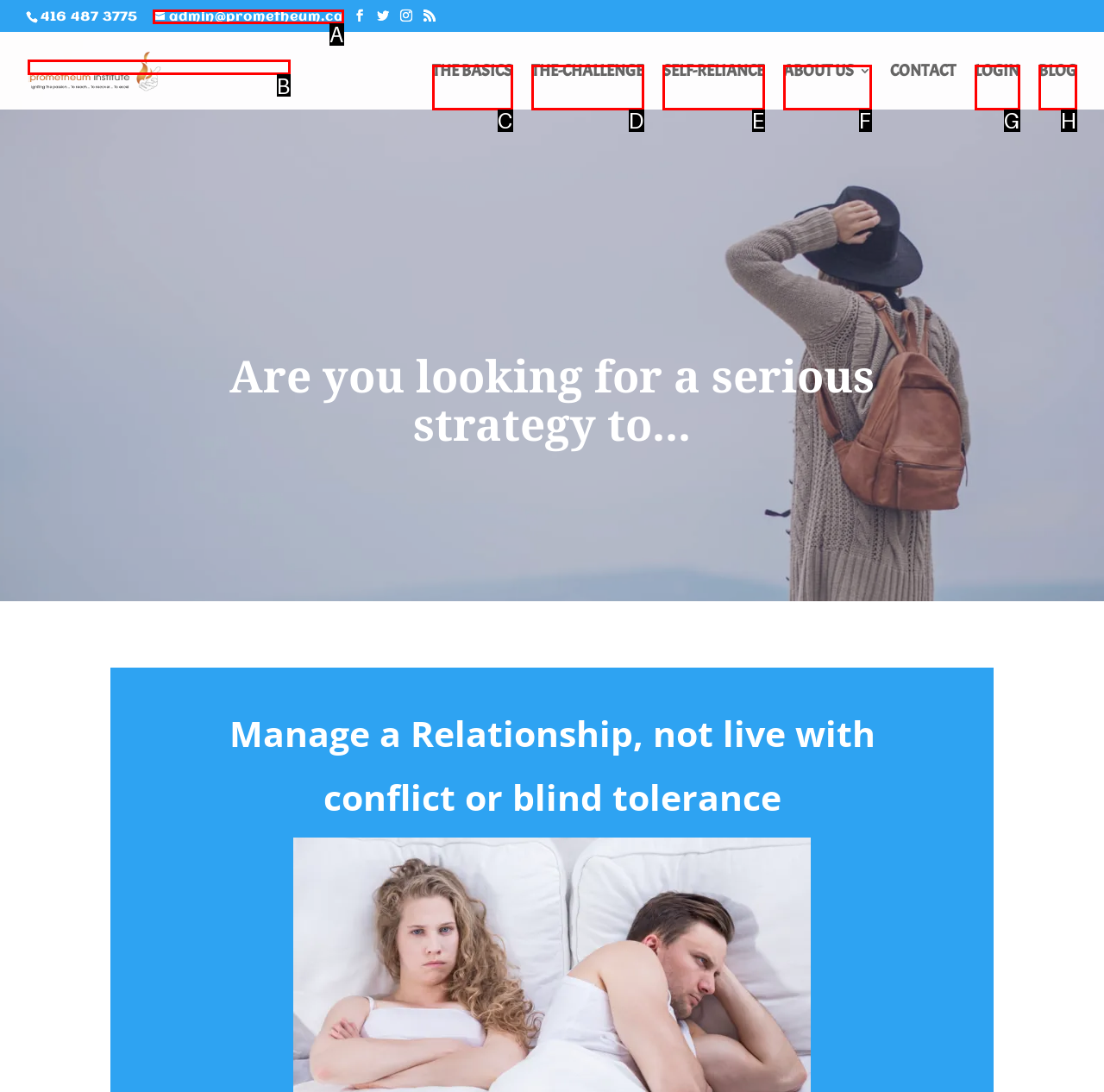Select the letter of the HTML element that best fits the description: Contact the Onward Store
Answer with the corresponding letter from the provided choices.

None